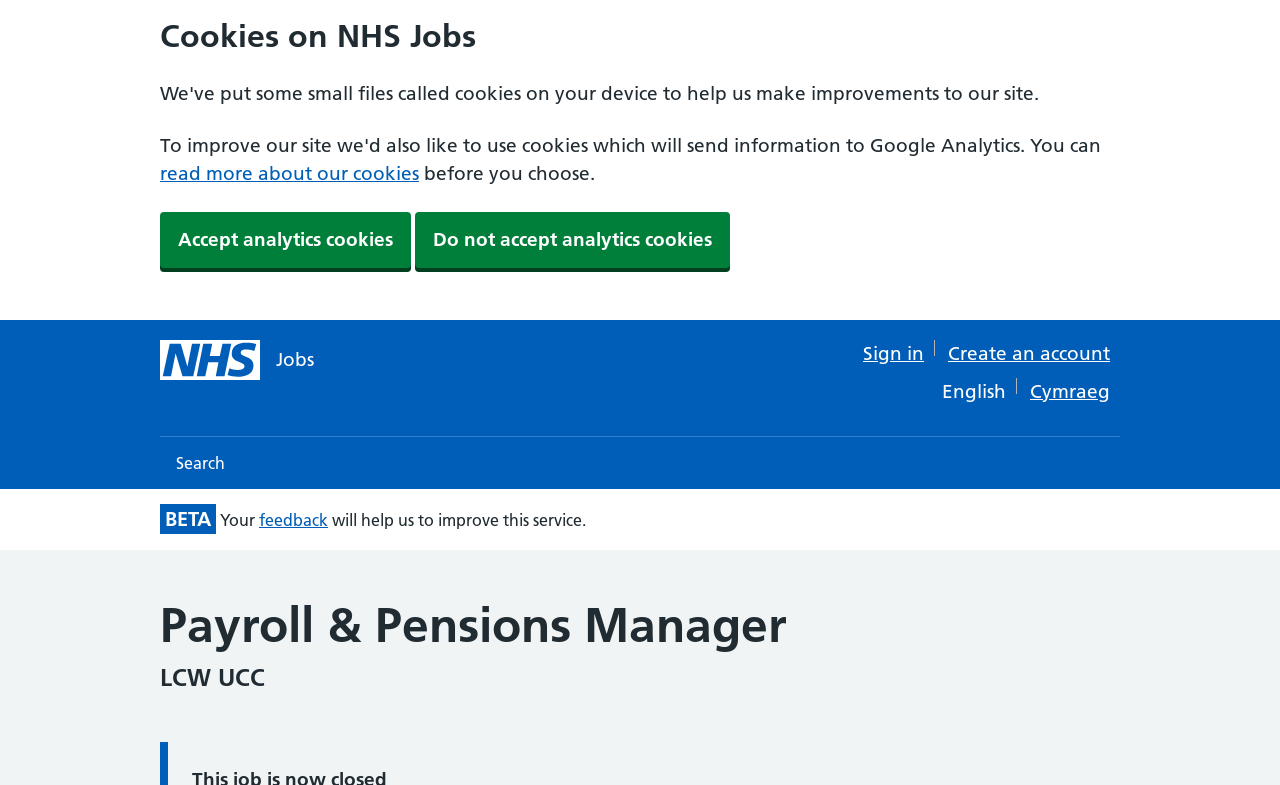Locate the bounding box coordinates of the element I should click to achieve the following instruction: "go to NHS homepage".

[0.125, 0.433, 0.245, 0.484]